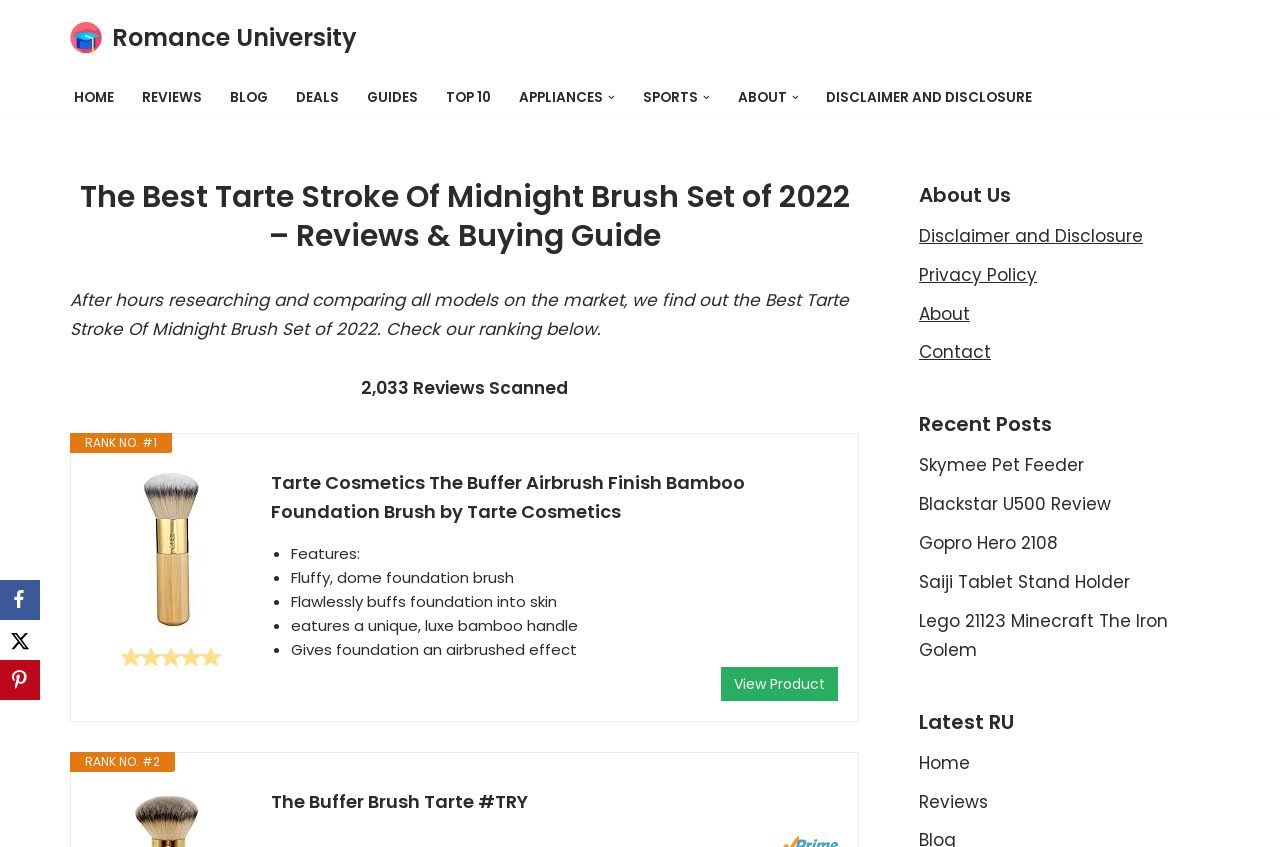Construct a comprehensive caption that outlines the webpage's structure and content.

This webpage is a product review and buying guide for the Tarte Stroke Of Midnight Brush Set. At the top, there is a navigation menu with links to different sections of the website, including "HOME", "REVIEWS", "BLOG", "DEALS", "GUIDES", "TOP 10", "APPLIANCES", "SPORTS", and "ABOUT". Below the navigation menu, there is a heading that reads "The Best Tarte Stroke Of Midnight Brush Set of 2022 – Reviews & Buying Guide".

The main content of the webpage is a list of product reviews, with the top-ranked product displayed prominently. The top-ranked product is the Tarte Cosmetics The Buffer Airbrush Finish Bamboo Foundation Brush, which is accompanied by an image and a brief description. Below the product description, there are links to read reviews on Amazon and to view the product.

The product review section is divided into sections, with each section featuring a different product. Each product is accompanied by an image, a brief description, and a list of features. There are also links to view the product and to read reviews on Amazon.

At the bottom of the webpage, there are links to the website's disclaimer and disclosure, privacy policy, and about page. There is also a section featuring recent posts, with links to other product reviews and articles.

On the left side of the webpage, there are social media links to Facebook, Pinterest, and other platforms.